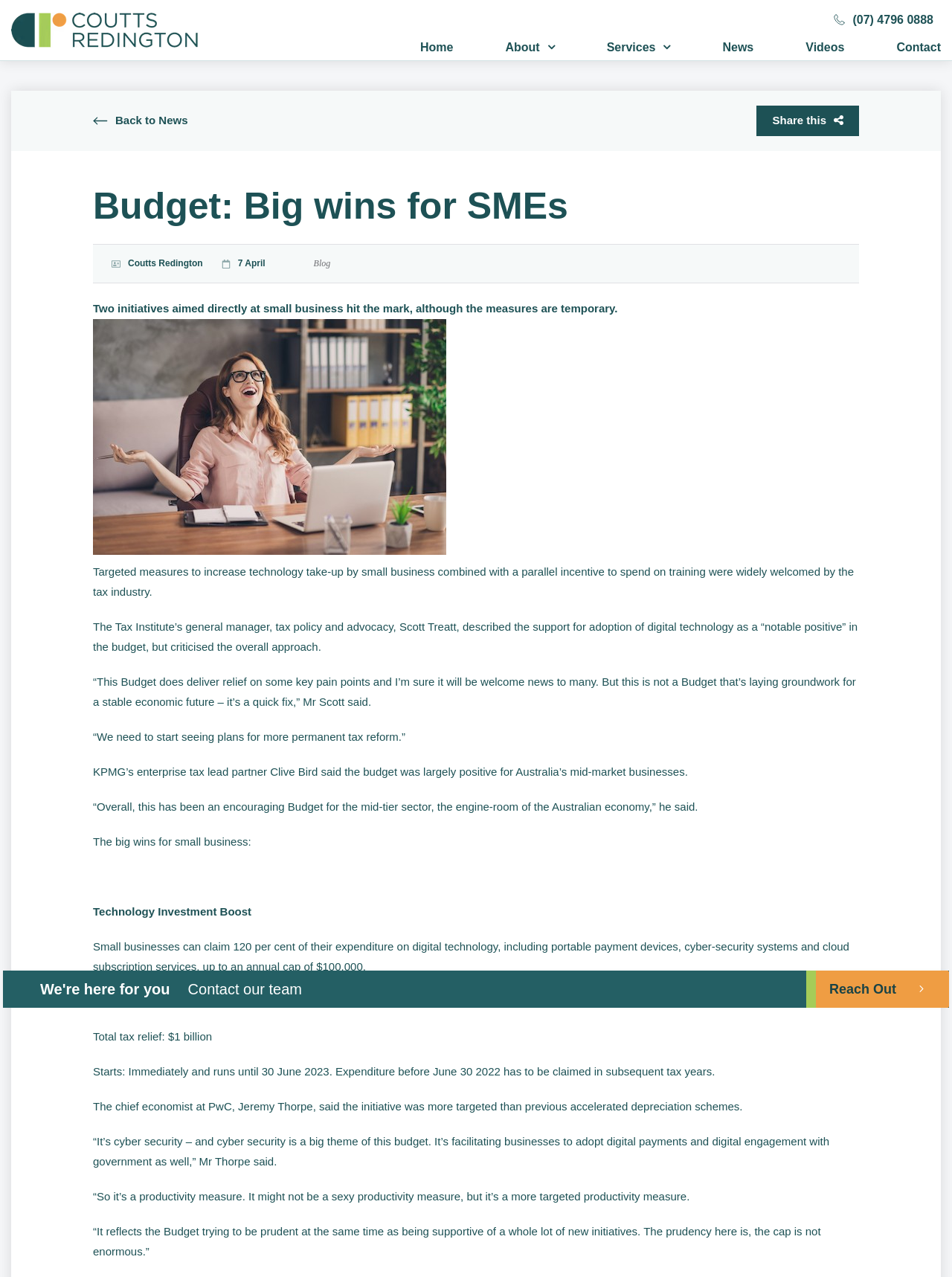Using the provided element description, identify the bounding box coordinates as (top-left x, top-left y, bottom-right x, bottom-right y). Ensure all values are between 0 and 1. Description: Back to News

[0.121, 0.089, 0.197, 0.099]